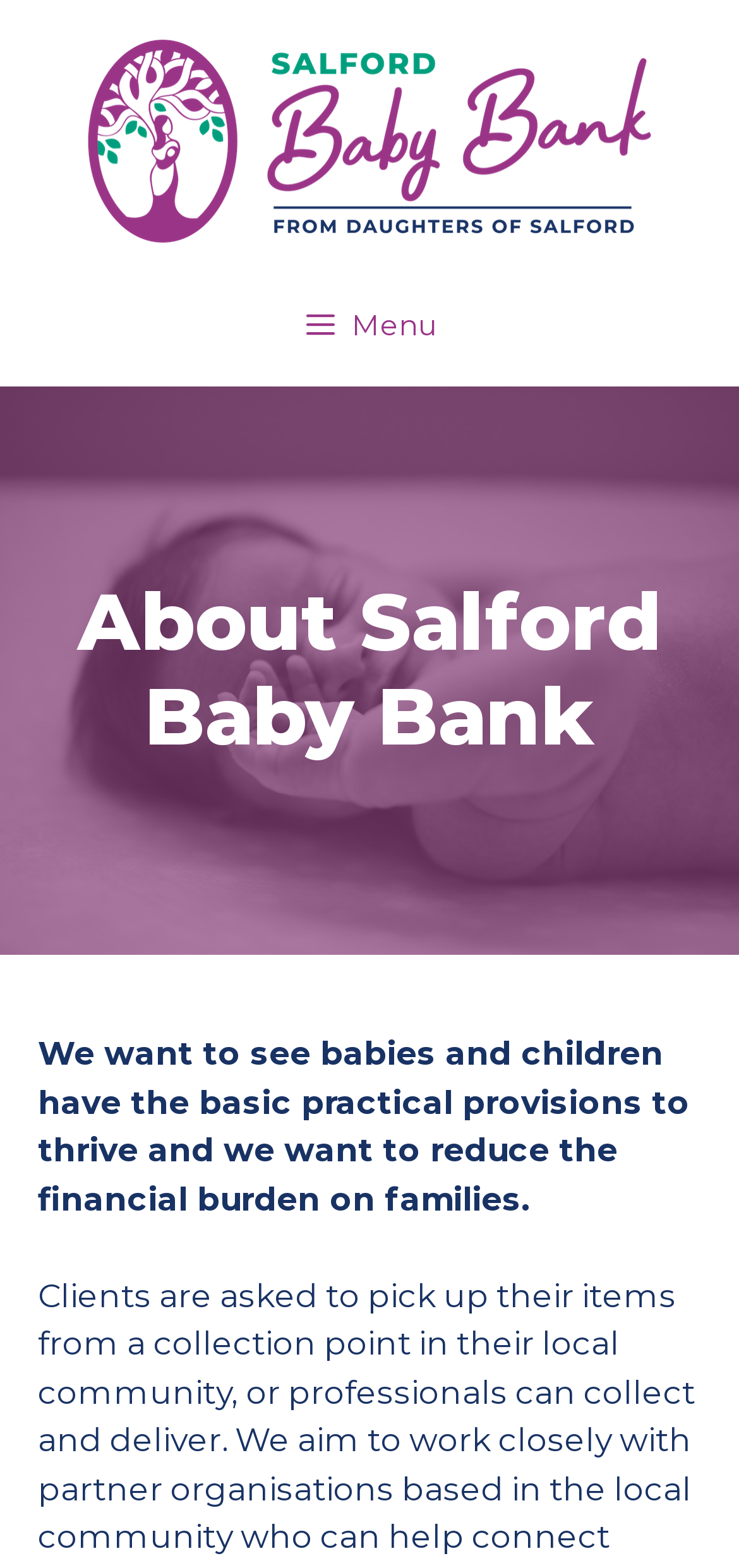What is the purpose of the organization?
Please provide a single word or phrase as the answer based on the screenshot.

To help families